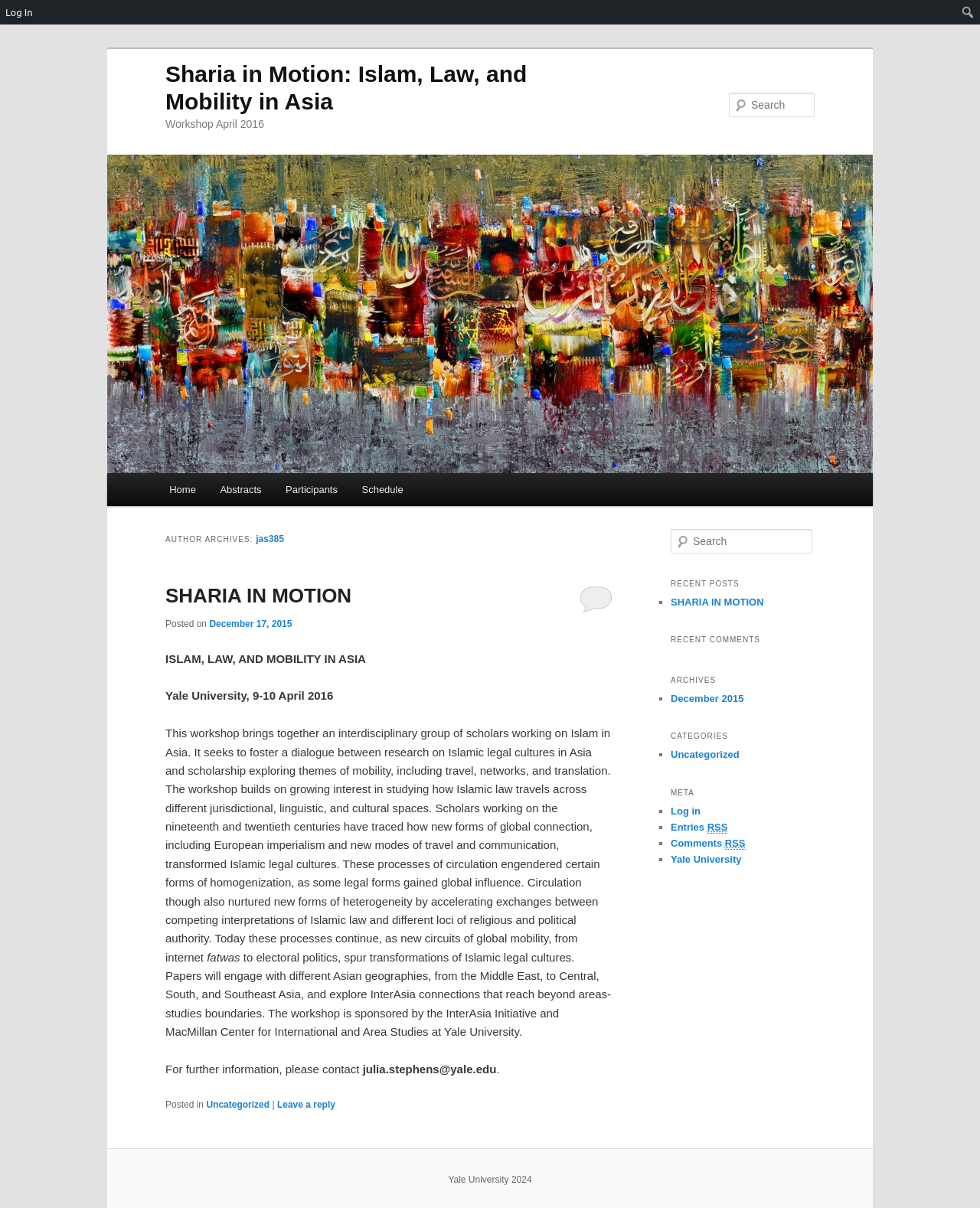Identify the first-level heading on the webpage and generate its text content.

Sharia in Motion: Islam, Law, and Mobility in Asia